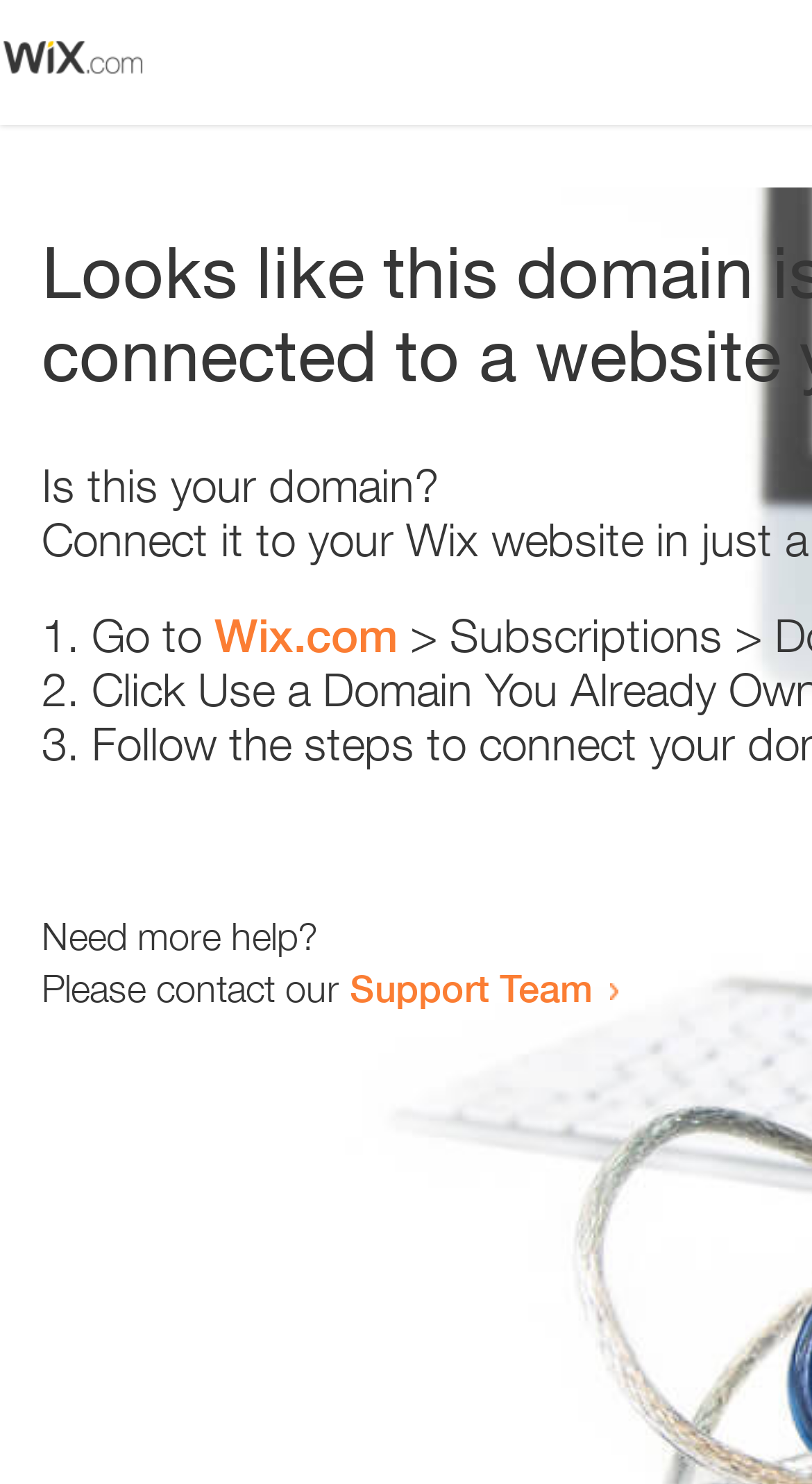Please provide a detailed answer to the question below based on the screenshot: 
What is the domain being referred to?

The webpage contains a link 'Wix.com' which suggests that the domain being referred to is Wix.com. This can be inferred from the context of the sentence 'Go to Wix.com'.